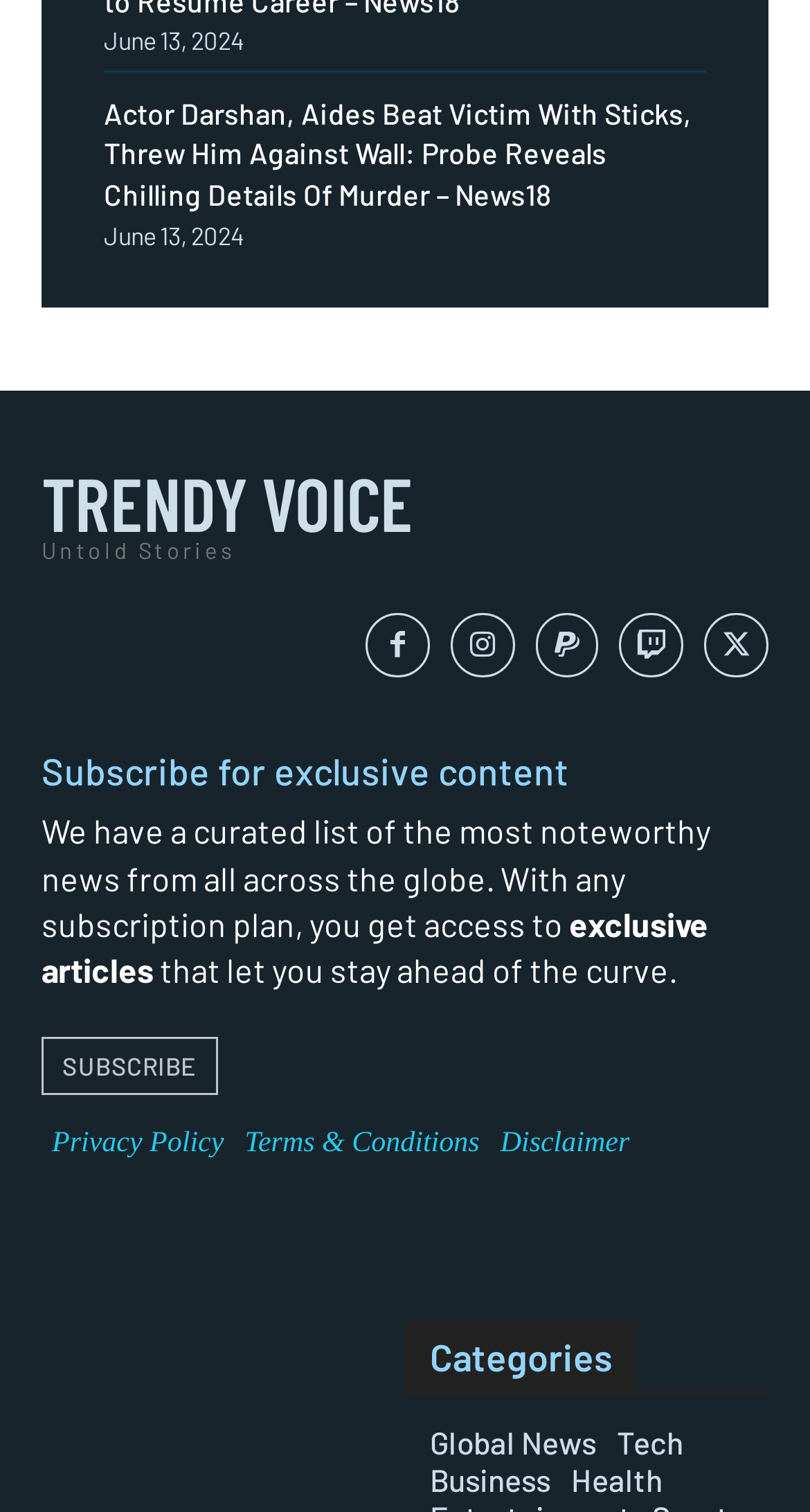Answer the question below in one word or phrase:
What is the name of the section that offers exclusive content?

TRENDY VOICE Untold Stories